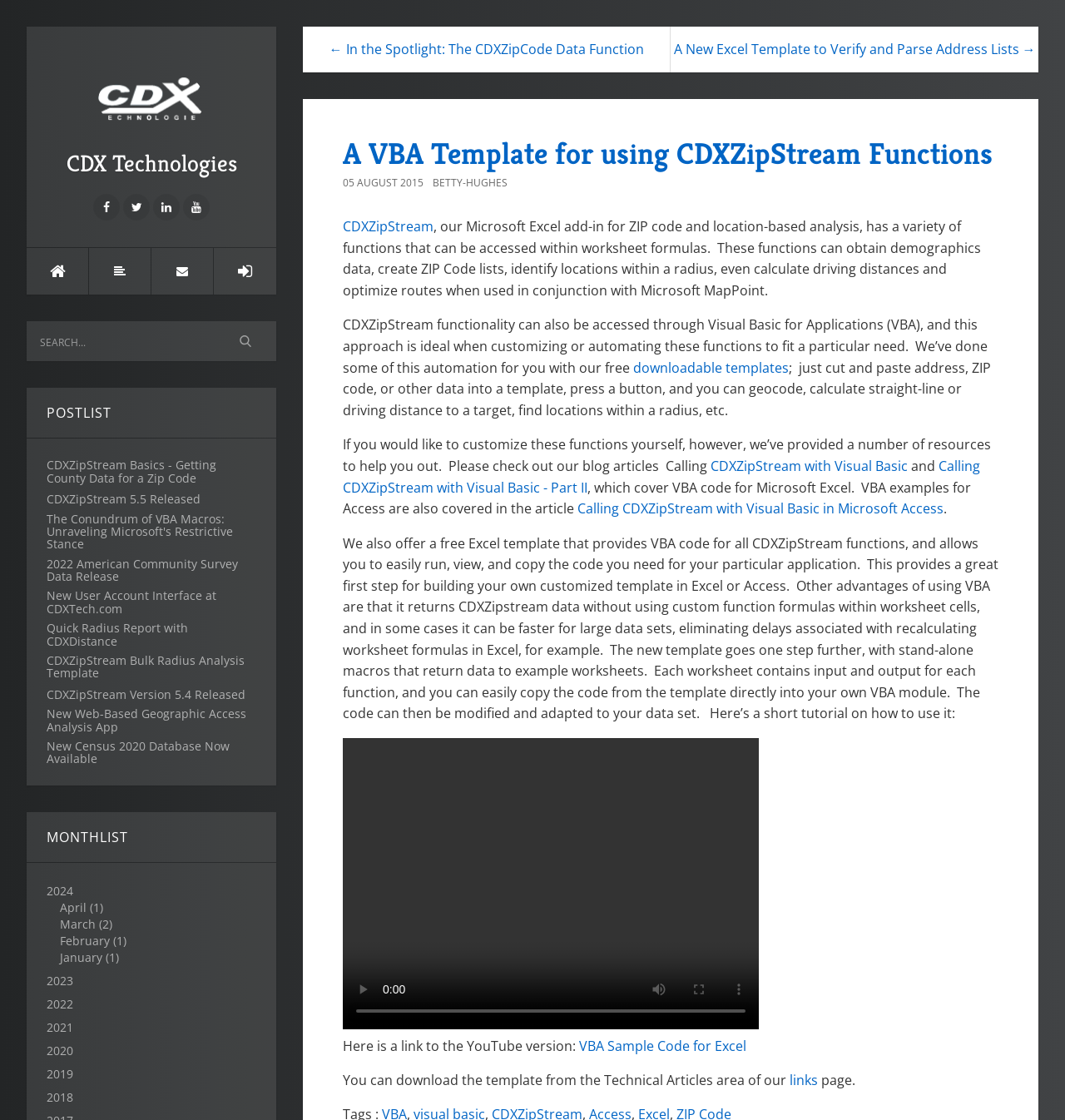Please locate the bounding box coordinates of the element that should be clicked to achieve the given instruction: "Watch the tutorial video".

[0.322, 0.866, 0.359, 0.901]